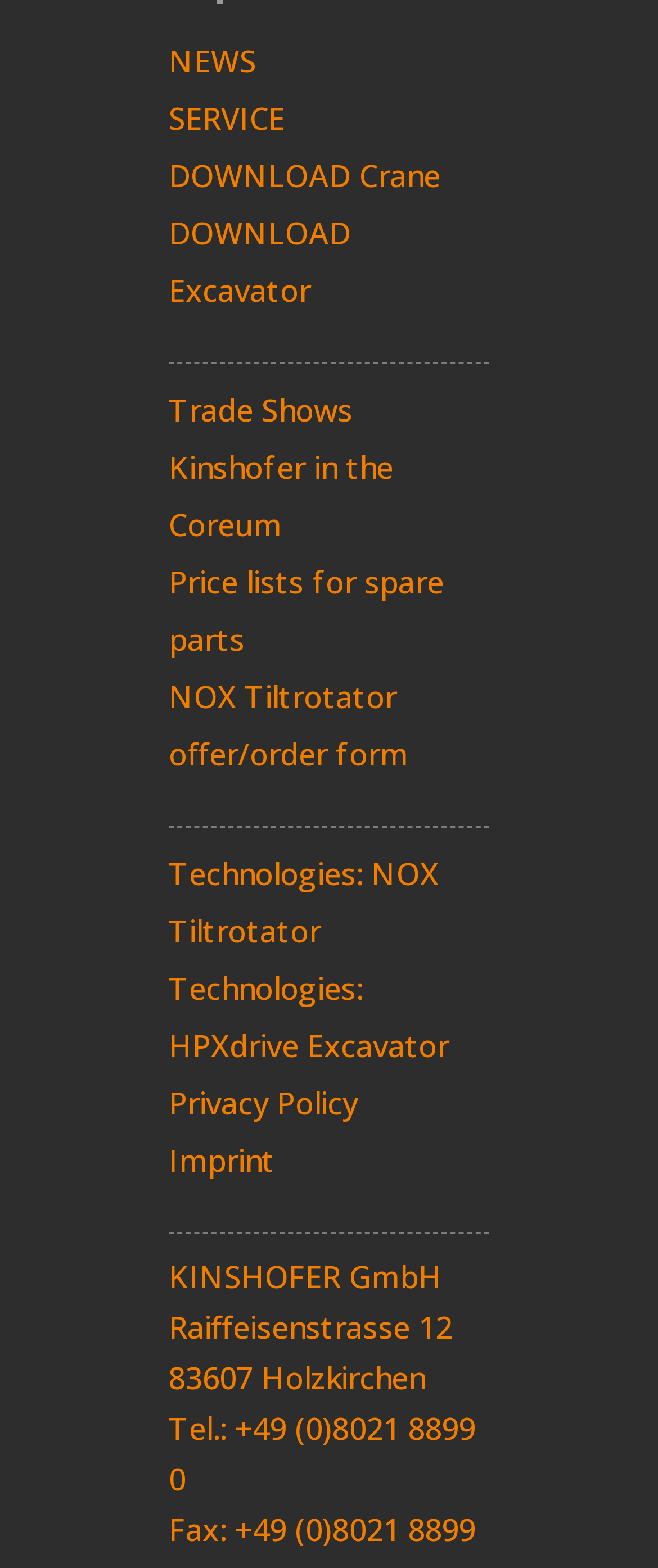Could you specify the bounding box coordinates for the clickable section to complete the following instruction: "Read Privacy Policy"?

[0.256, 0.69, 0.544, 0.716]